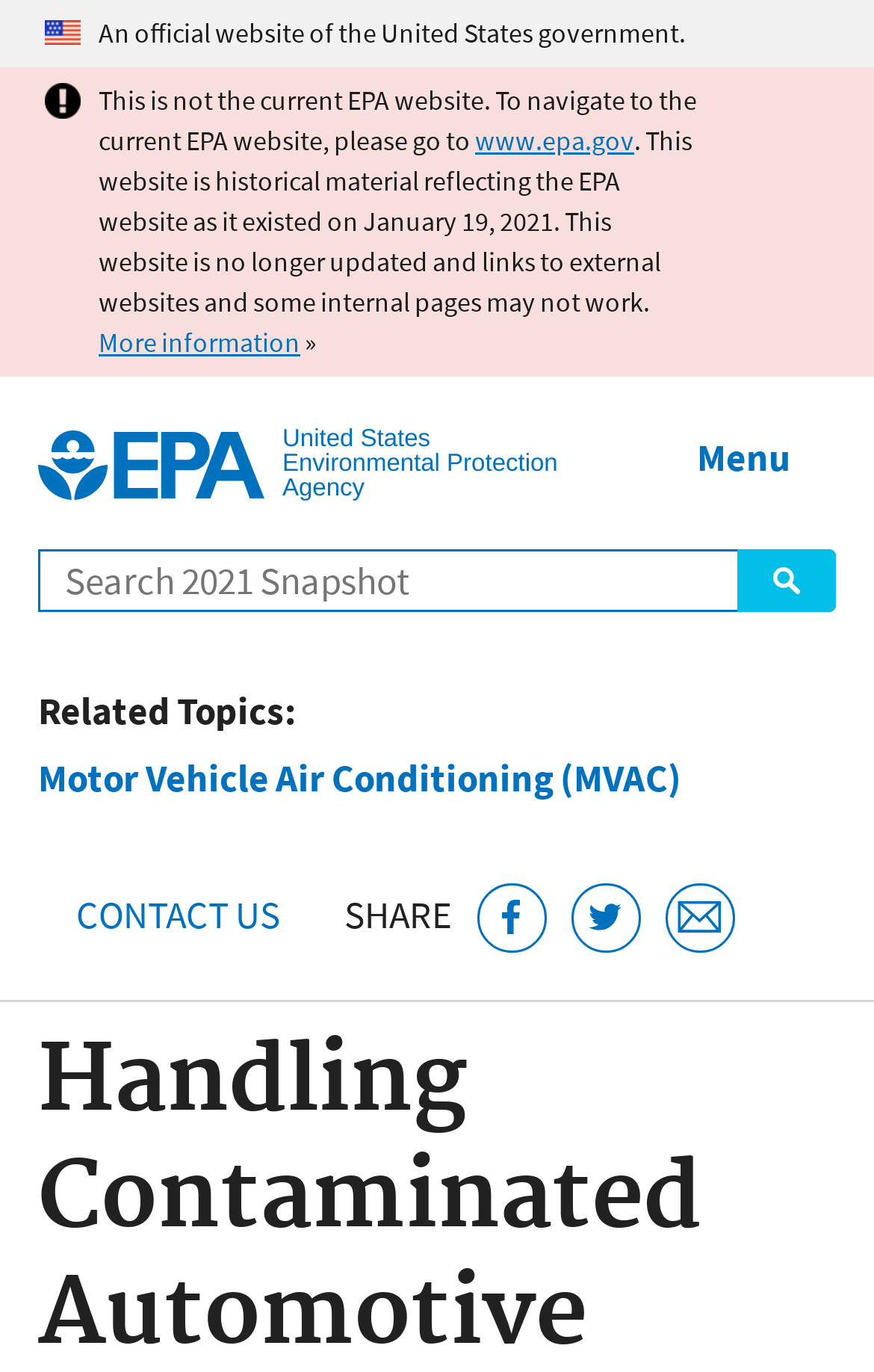Find the bounding box of the element with the following description: "Menu". The coordinates must be four float numbers between 0 and 1, formatted as [left, top, right, bottom].

[0.746, 0.304, 0.956, 0.364]